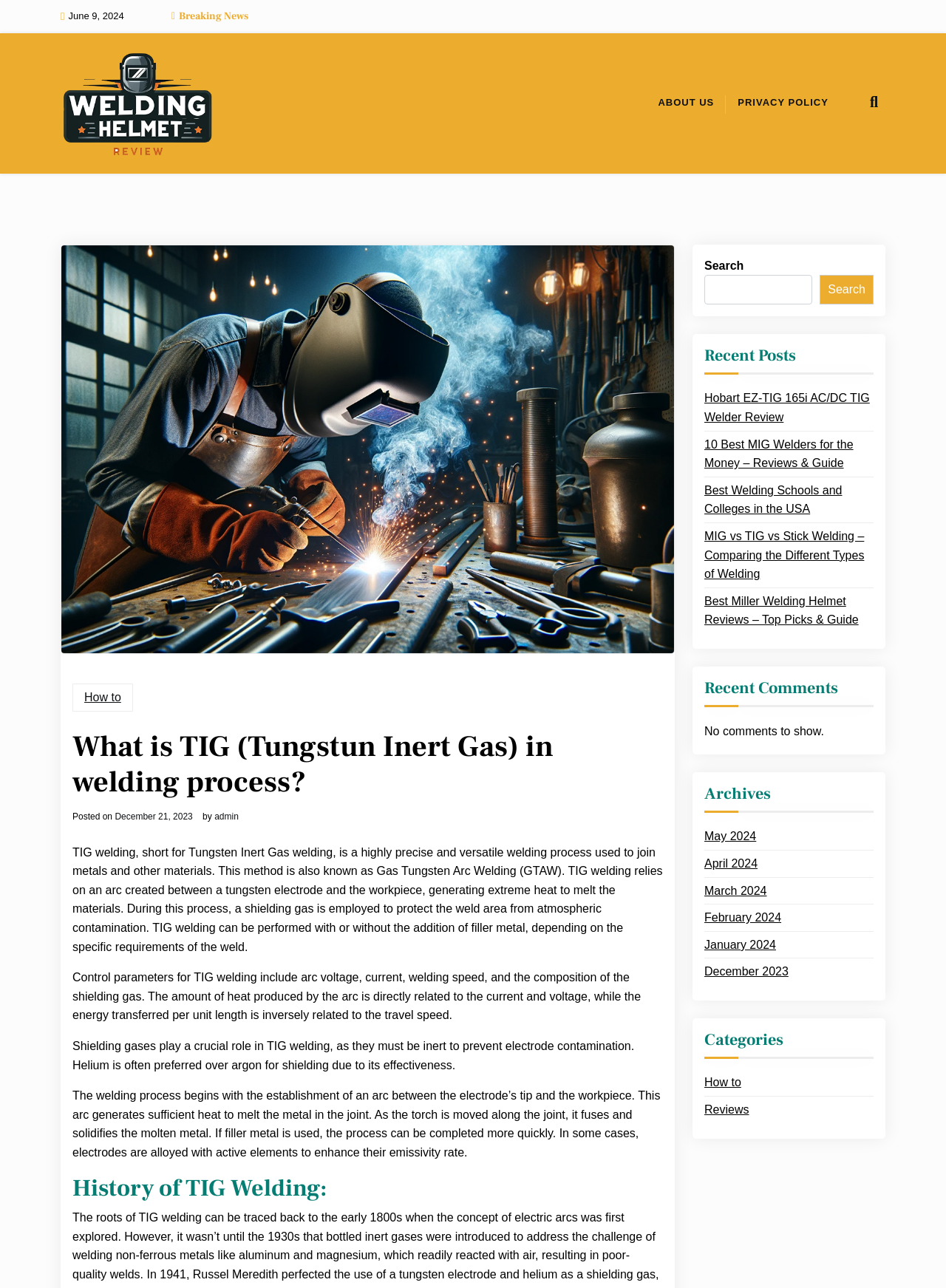Kindly determine the bounding box coordinates for the clickable area to achieve the given instruction: "Click the logo".

[0.064, 0.037, 0.227, 0.123]